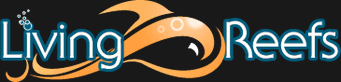Identify and describe all the elements present in the image.

The image features a vibrant logo for "Living Reefs," which showcases colorful and dynamic typography. The word "Living" is presented in a lively greenish hue, while "Reefs" is highlighted in a bold blue, creating a striking contrast. An artistic orange wave sweeps underneath the text, enhancing the overall aquatic theme. Additionally, bubbles are depicted around the text, adding to the marine ambiance. The background is a deep black, which emphasizes the colors of the logo and evokes the oceanic environment associated with coral reefs. This logo likely represents an organization or initiative focused on marine life, coral reefs, or aquarium care.